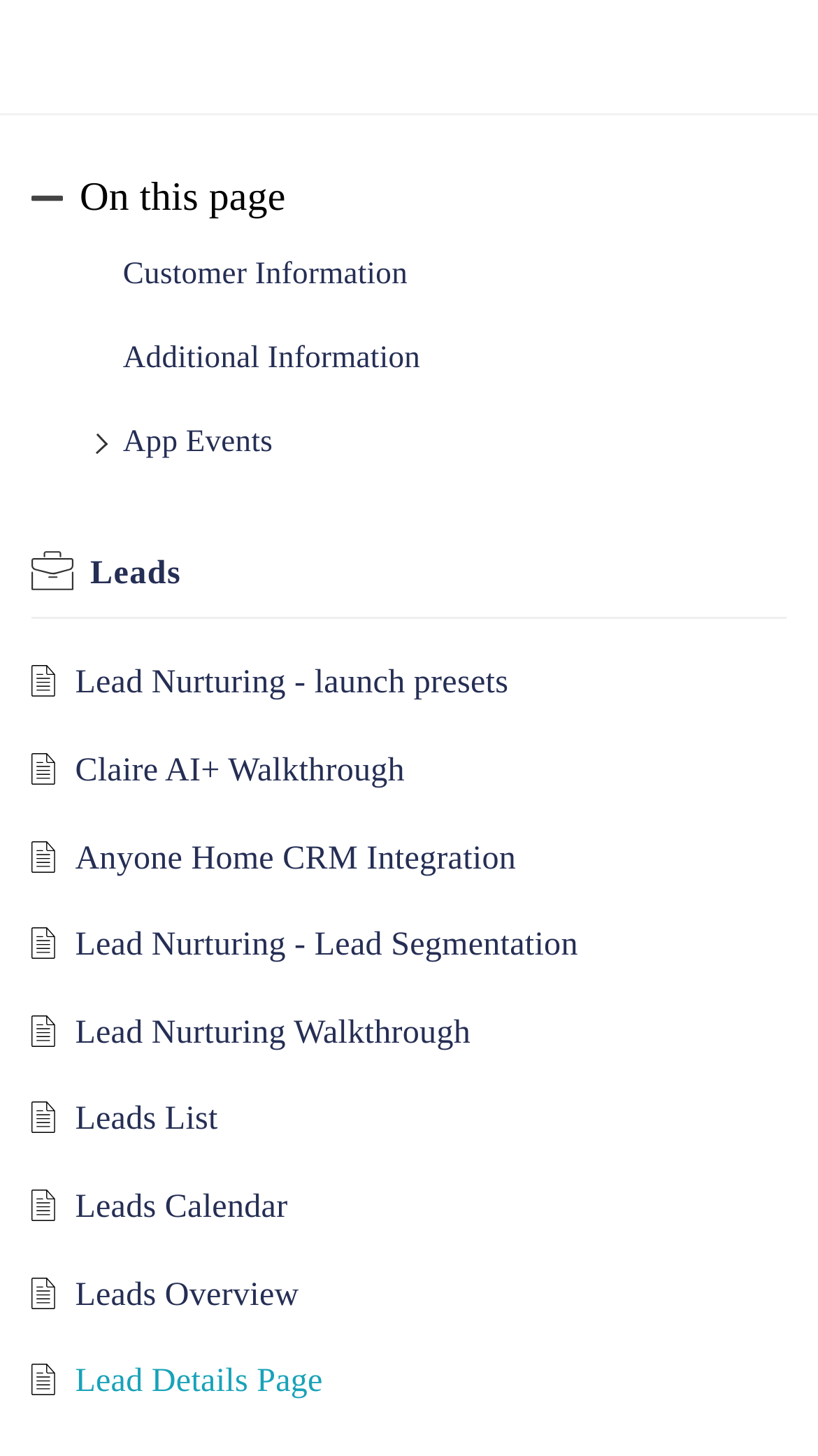Find the bounding box coordinates of the element I should click to carry out the following instruction: "View customer information".

[0.15, 0.171, 0.498, 0.206]